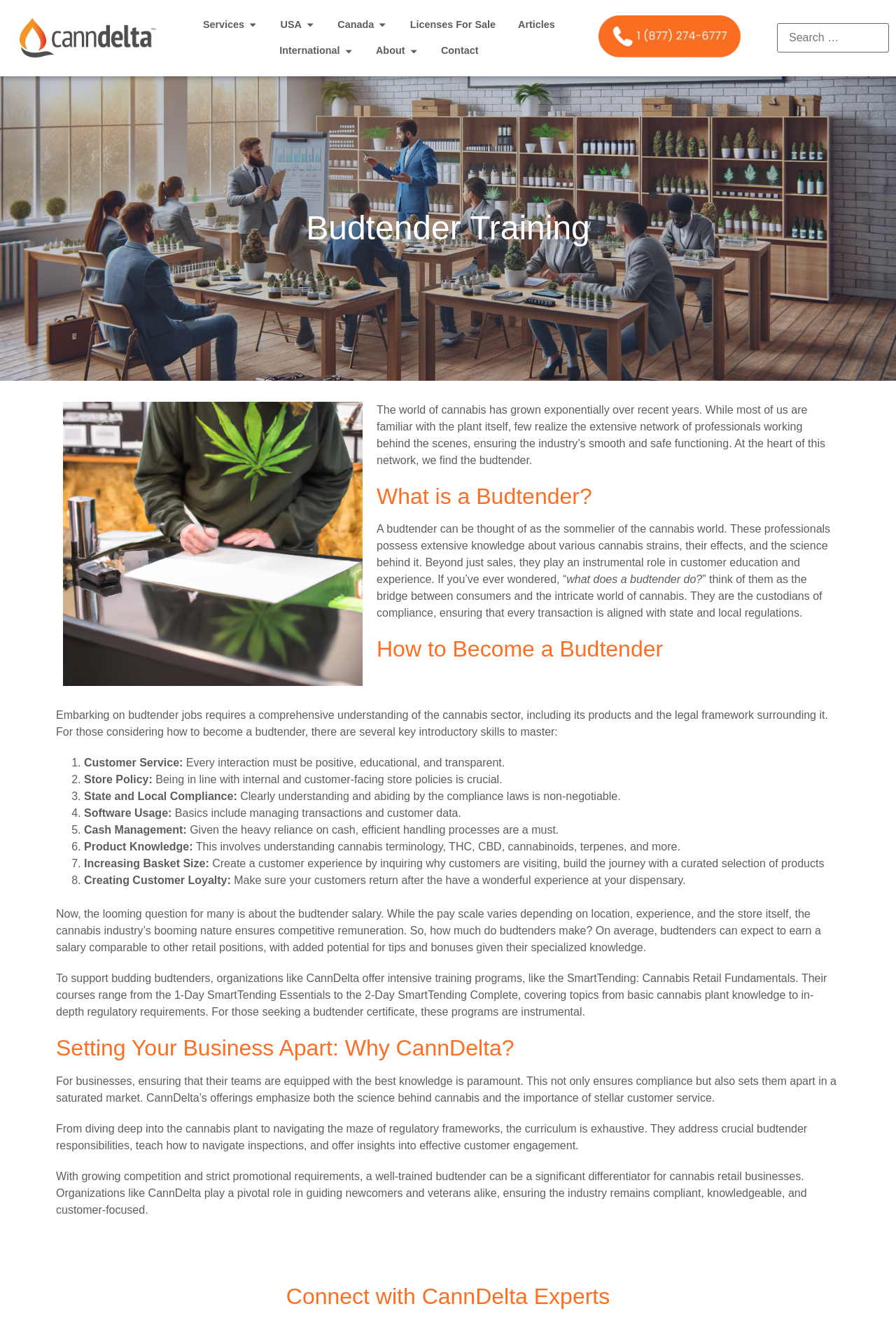Please mark the clickable region by giving the bounding box coordinates needed to complete this instruction: "Click on the 'Licenses For Sale' link".

[0.458, 0.013, 0.553, 0.025]